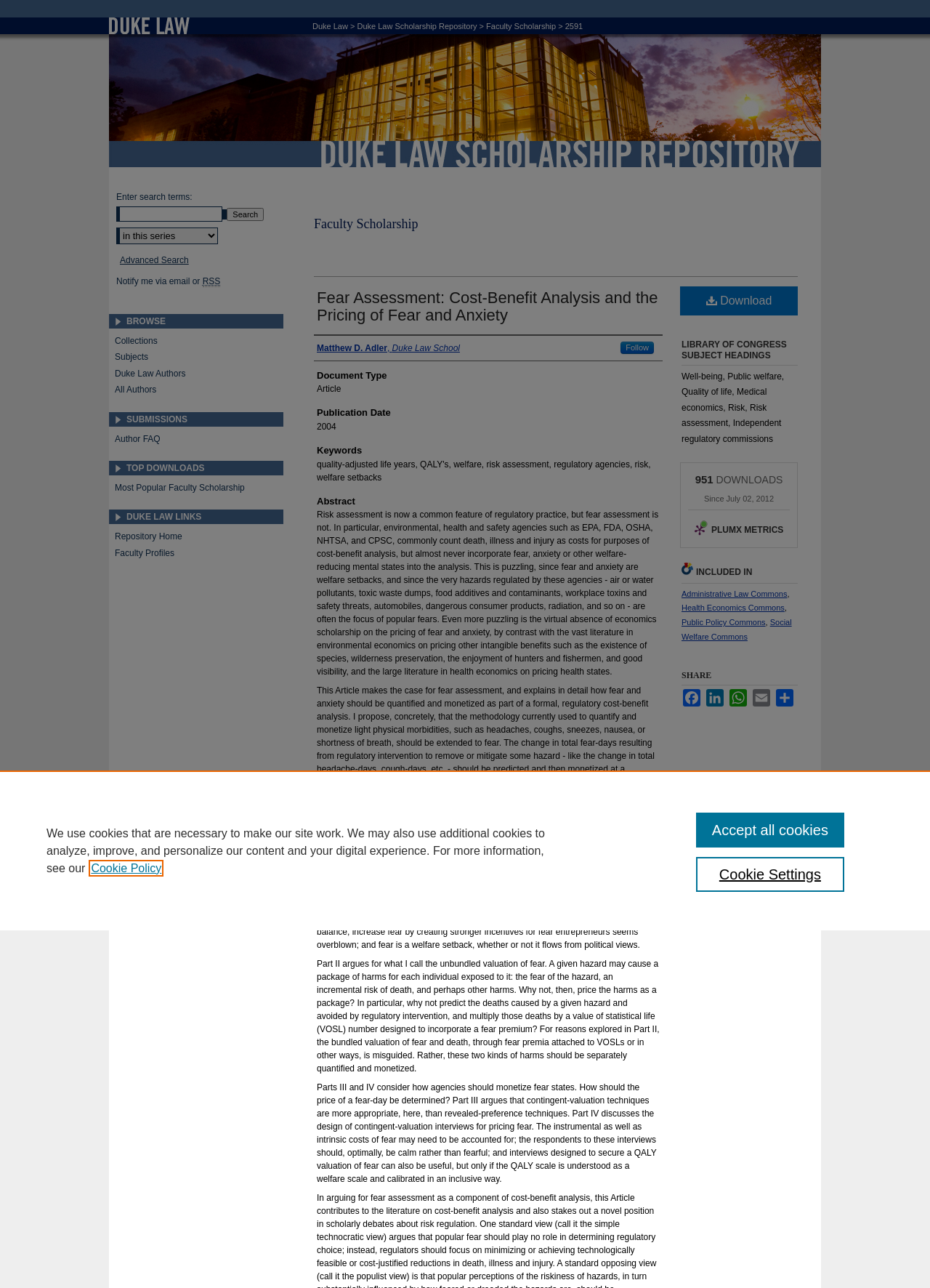Please identify the bounding box coordinates of the clickable area that will allow you to execute the instruction: "View Faculty Scholarship".

[0.338, 0.168, 0.45, 0.179]